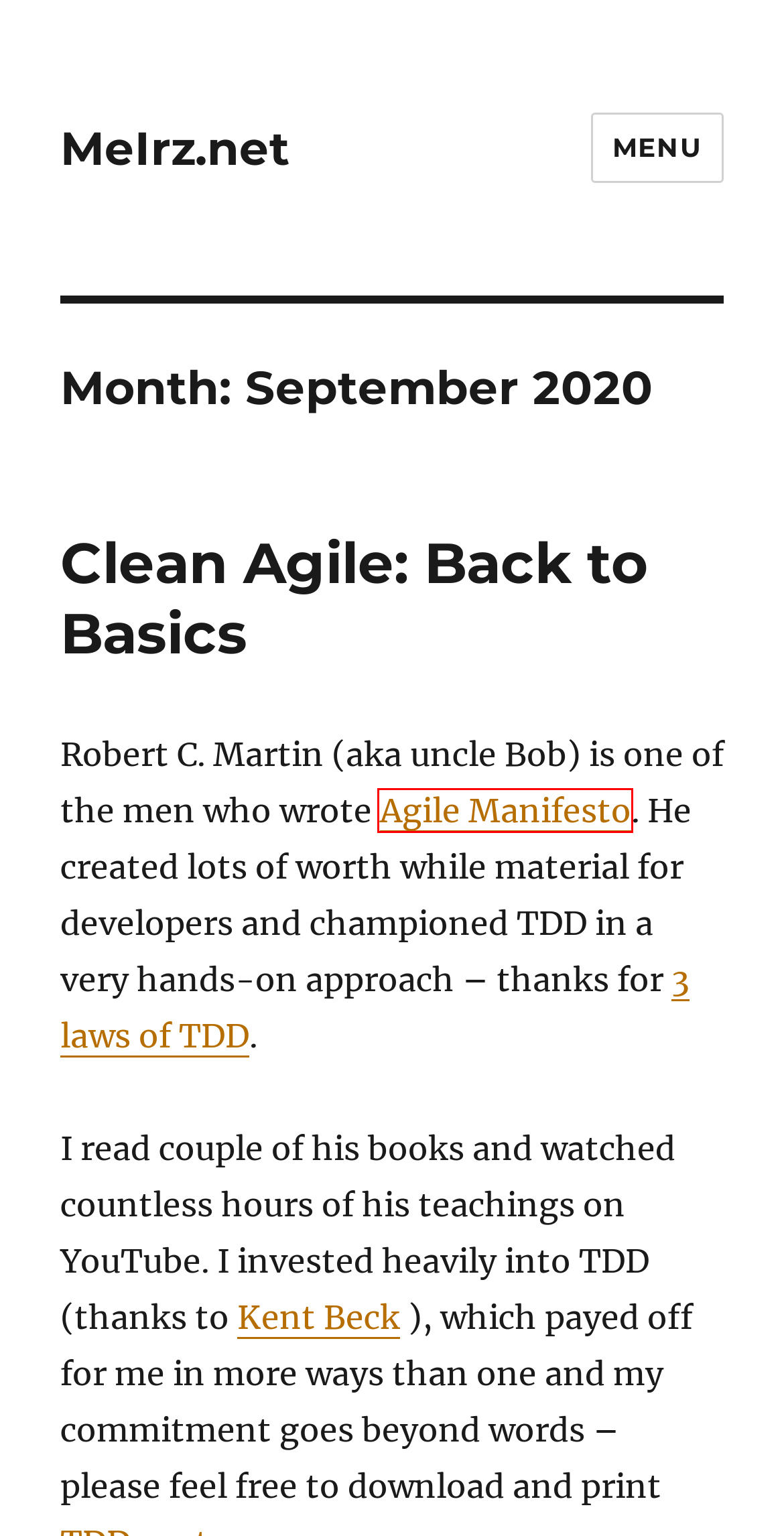Given a webpage screenshot with a red bounding box around a particular element, identify the best description of the new webpage that will appear after clicking on the element inside the red bounding box. Here are the candidates:
A. Test-Driven Development by example / Разработка через тестирование по примерам – MeIrz.net
B. November 2017 – MeIrz.net
C. ArticleS.UncleBob.TheThreeRulesOfTdd
D. MeIrz.net
E. Clean Agile: Back to Basics – MeIrz.net
F. April 2024 – MeIrz.net
G. January 2021 – MeIrz.net
H. Manifesto for Agile Software Development

H